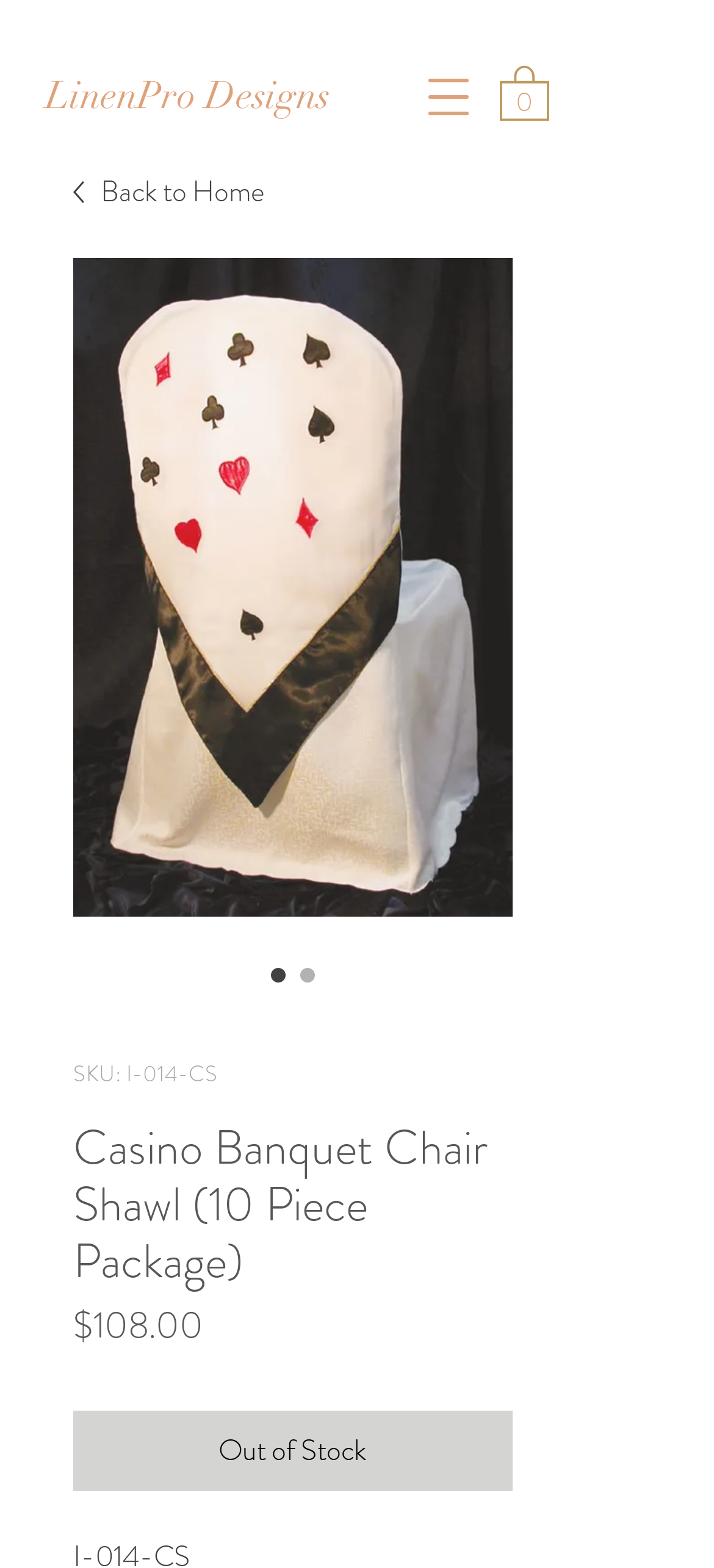Extract the bounding box coordinates for the UI element described by the text: "0". The coordinates should be in the form of [left, top, right, bottom] with values between 0 and 1.

[0.7, 0.04, 0.769, 0.077]